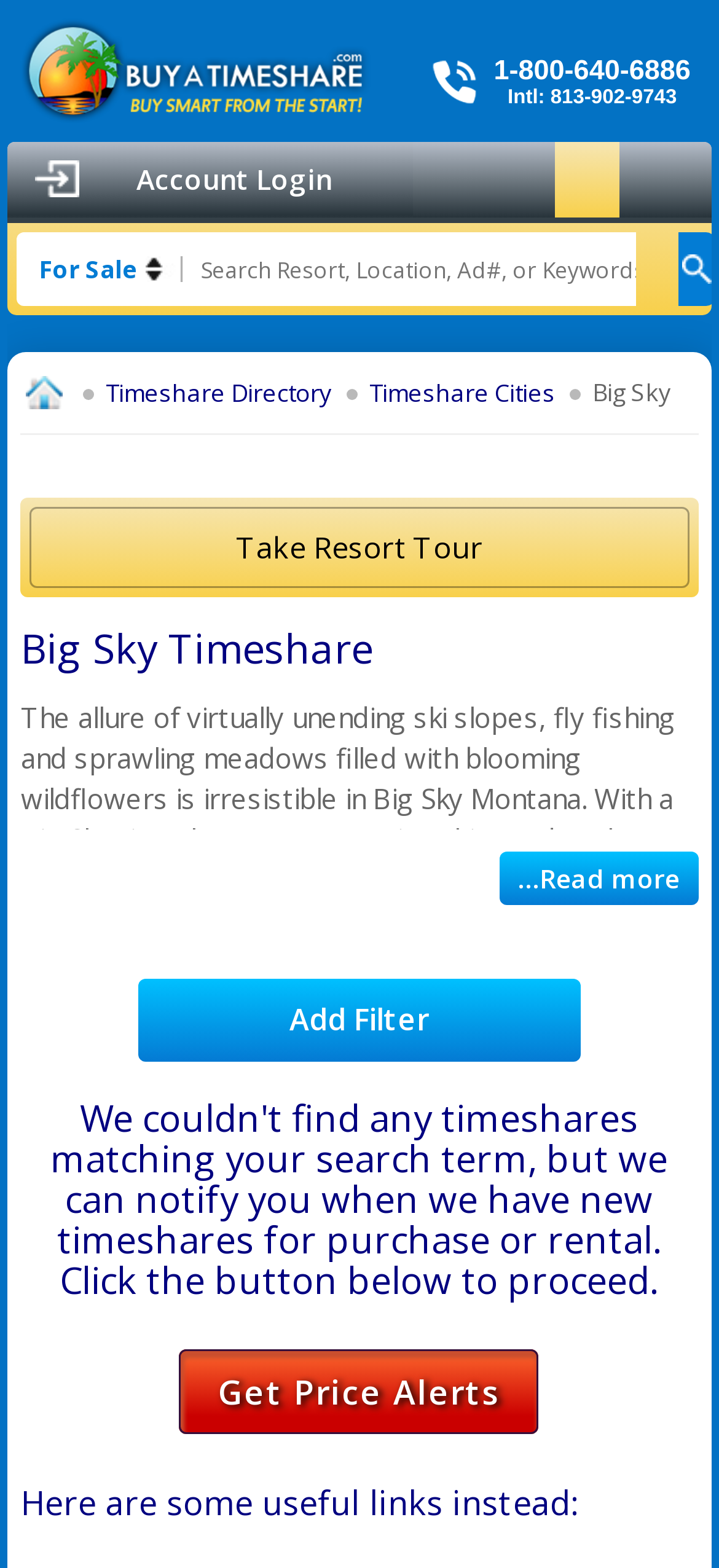Please locate the bounding box coordinates of the element that needs to be clicked to achieve the following instruction: "Take a resort tour". The coordinates should be four float numbers between 0 and 1, i.e., [left, top, right, bottom].

[0.042, 0.324, 0.958, 0.375]